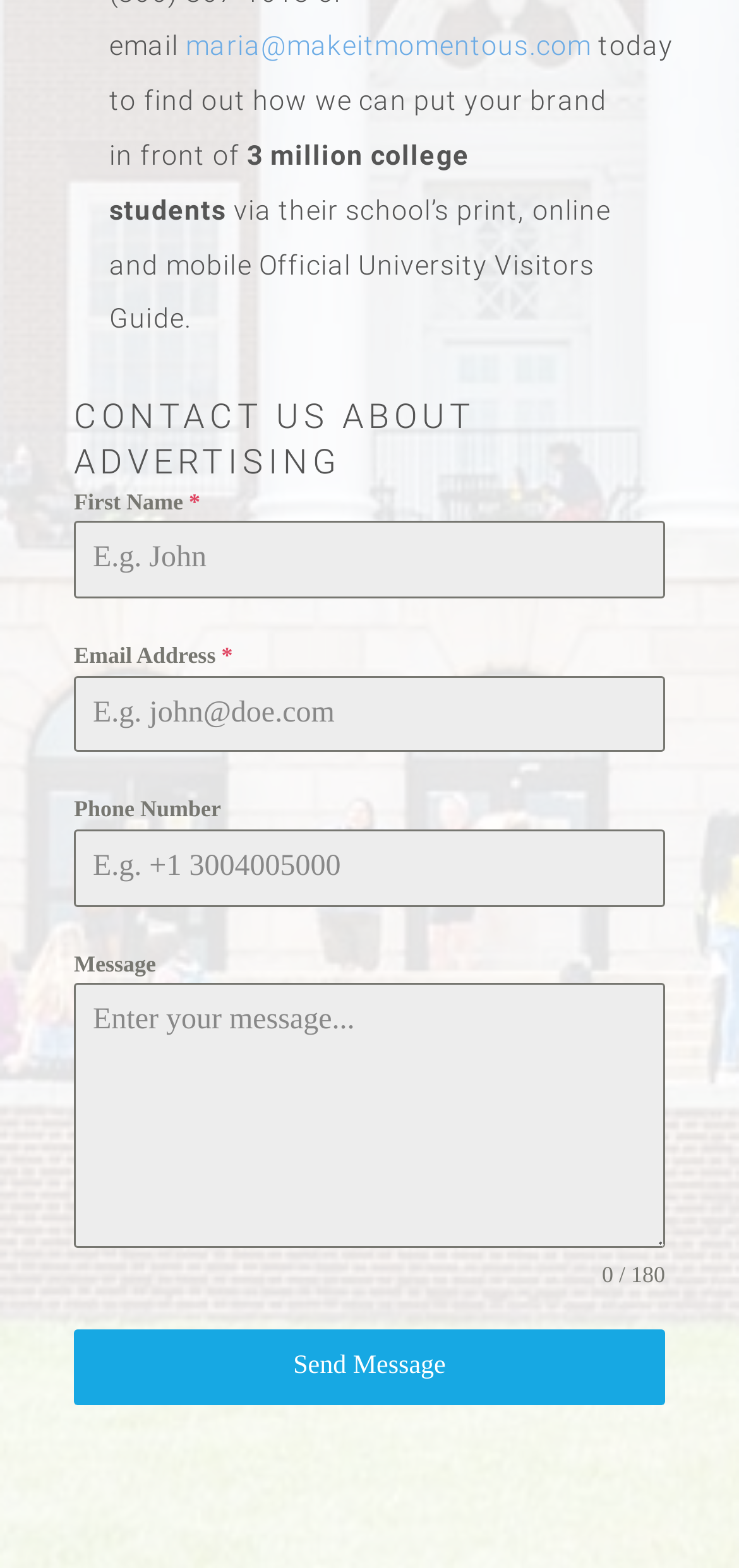What is the purpose of the form?
From the screenshot, supply a one-word or short-phrase answer.

To contact about advertising